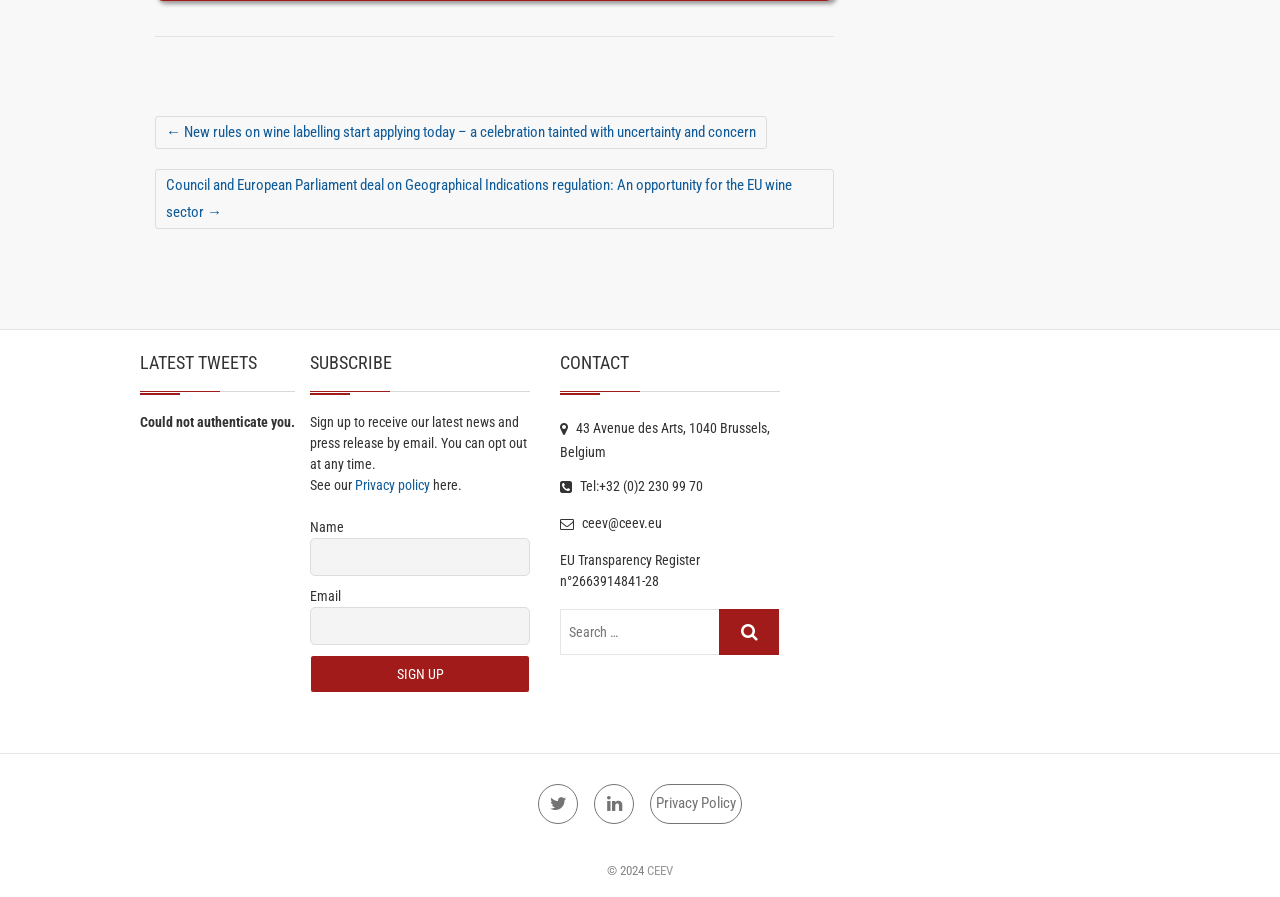Please identify the bounding box coordinates of the element's region that should be clicked to execute the following instruction: "Contact CEEV". The bounding box coordinates must be four float numbers between 0 and 1, i.e., [left, top, right, bottom].

[0.438, 0.468, 0.602, 0.513]